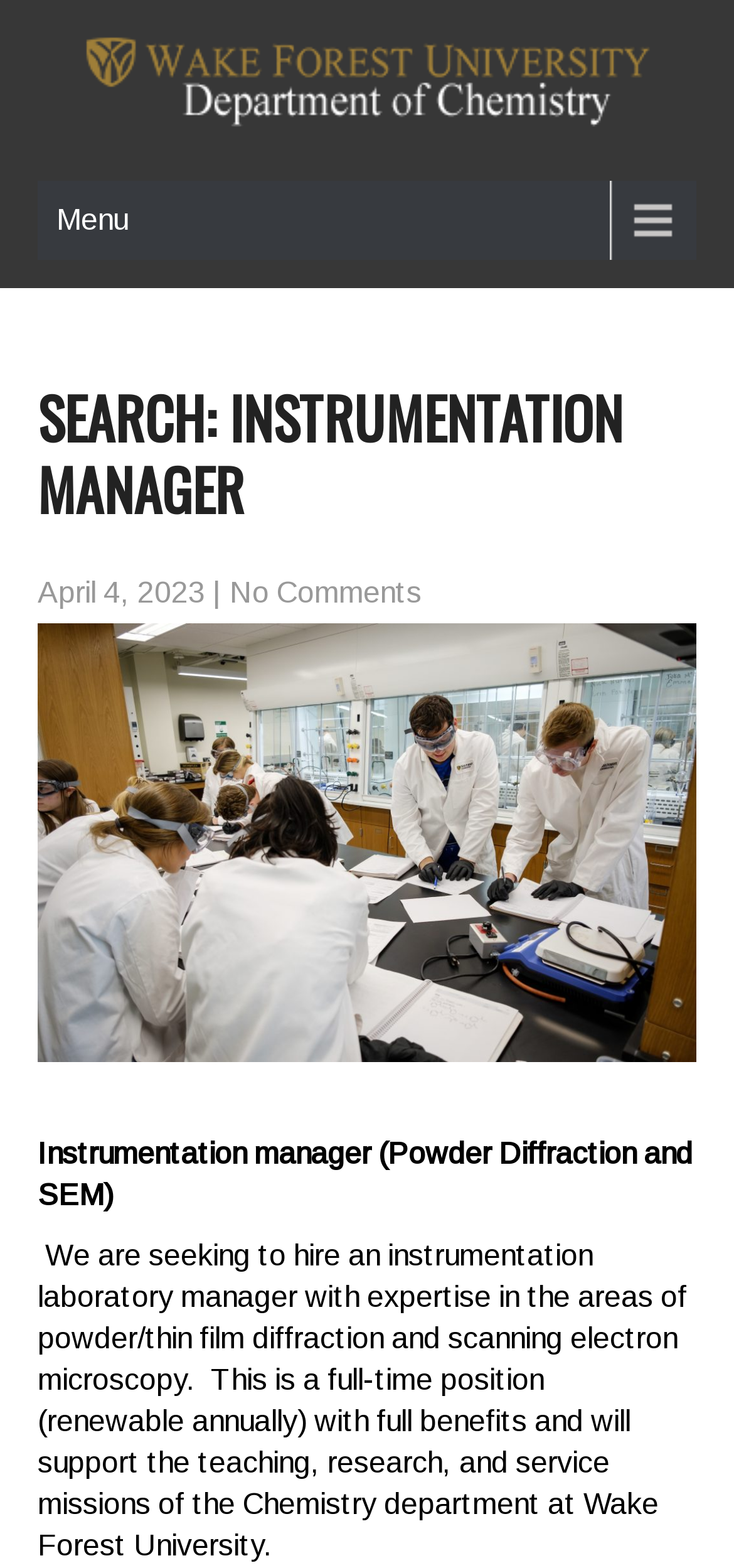Please provide a detailed answer to the question below based on the screenshot: 
What is the type of microscopy mentioned on the webpage?

I found the type of microscopy mentioned by reading the StaticText element with bounding box coordinates [0.051, 0.726, 0.944, 0.773]. The text mentions that the instrumentation manager should have expertise in scanning electron microscopy.